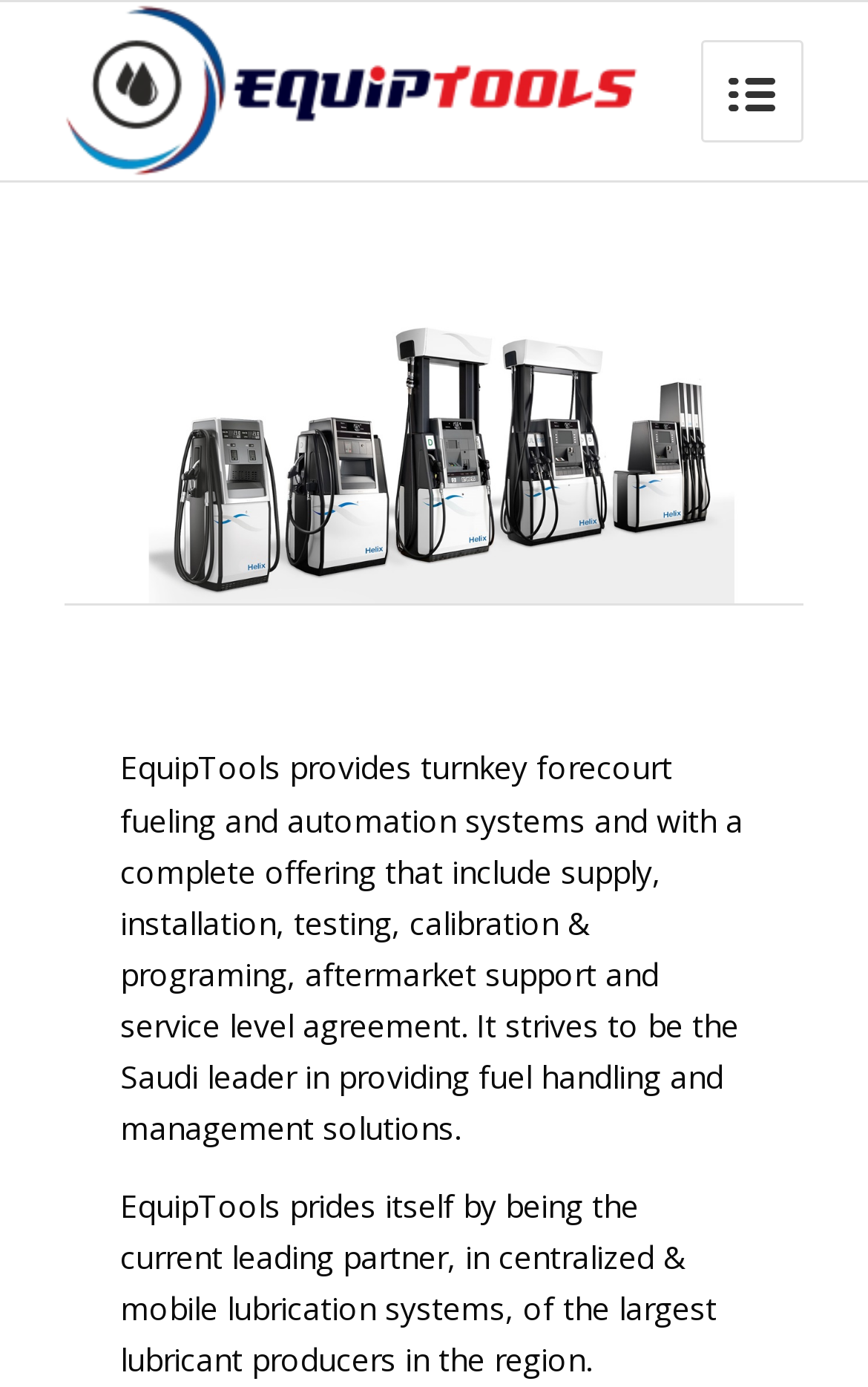What does EquipTools provide?
Please provide a comprehensive answer based on the contents of the image.

Based on the static text on the webpage, EquipTools provides turnkey forecourt fueling and automation systems, which includes supply, installation, testing, calibration, programming, aftermarket support, and service level agreement.